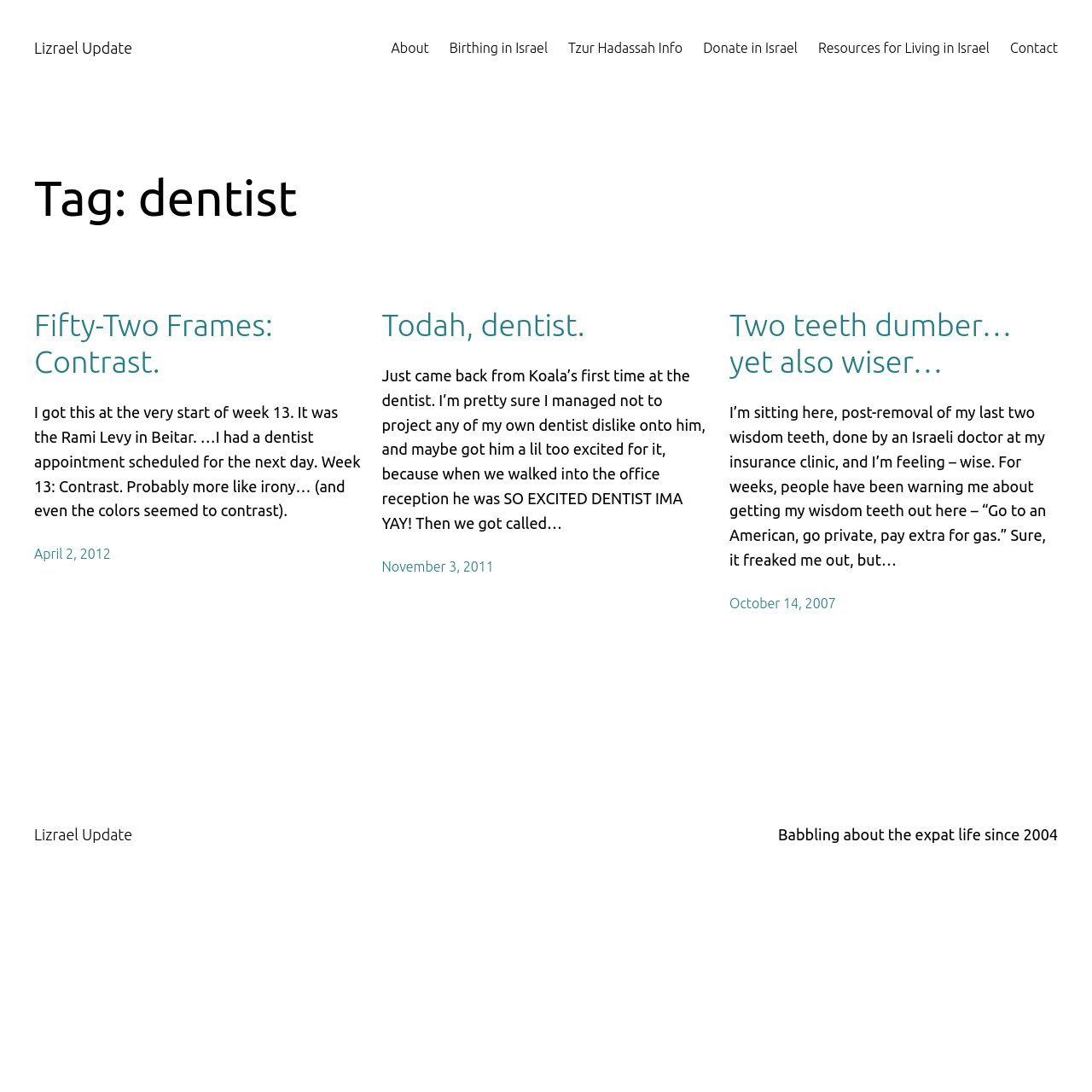What is the date of the first blog post?
Answer the question with as much detail as you can, using the image as a reference.

I found the date of the first blog post by looking at the time element with the text 'April 2, 2012'. This element is a child of the 'main' element and is associated with the first blog post, which has the heading 'Fifty-Two Frames: Contrast.'.